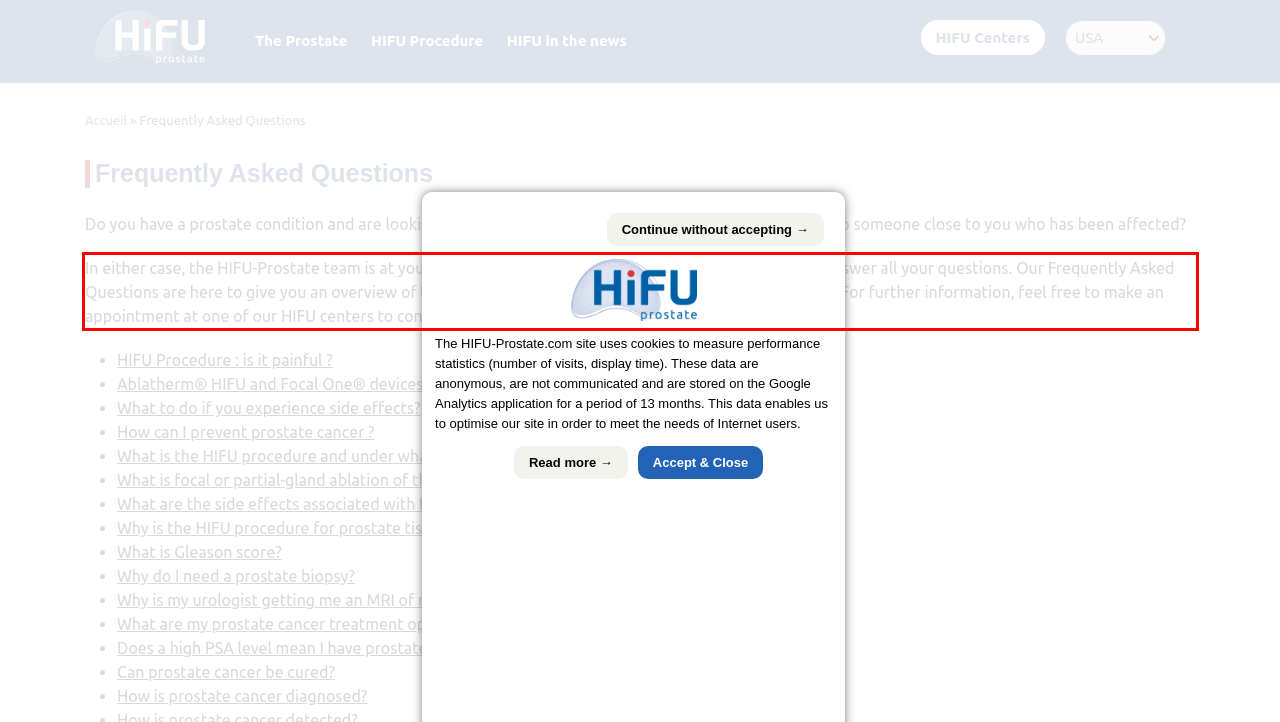With the given screenshot of a webpage, locate the red rectangle bounding box and extract the text content using OCR.

In either case, the HIFU-Prostate team is at your disposal to guide you throughout your treatment and answer all your questions. Our Frequently Asked Questions are here to give you an overview of topics related to prostate cancer and the HIFU procedure. For further information, feel free to make an appointment at one of our HIFU centers to consult a healthcare professional.